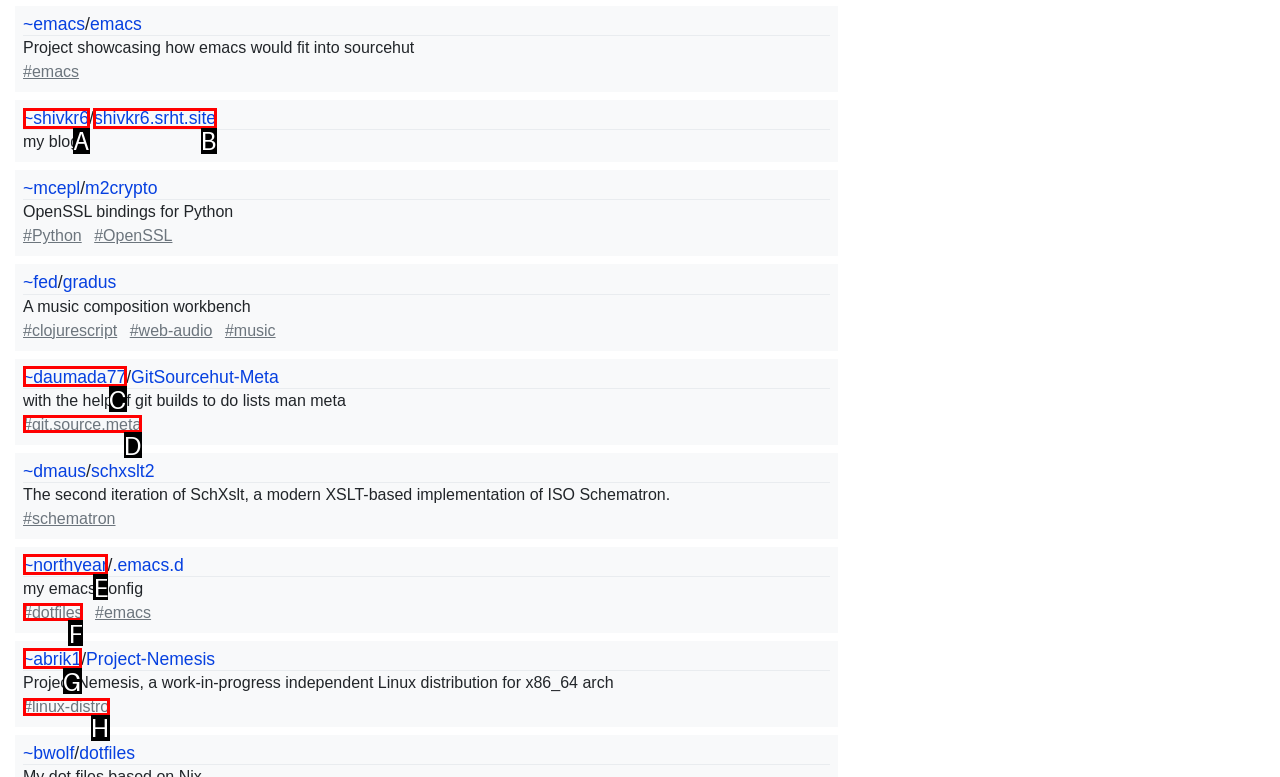Tell me which option best matches this description: #linux-distro
Answer with the letter of the matching option directly from the given choices.

H